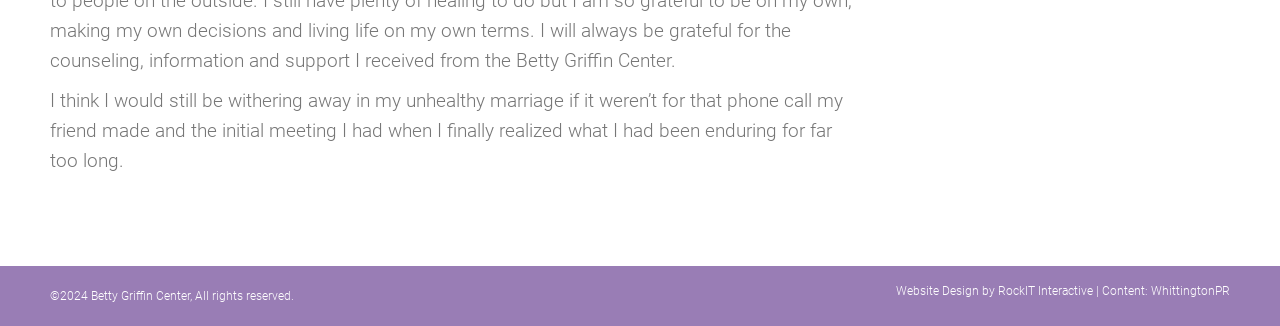Who designed the website?
Give a detailed and exhaustive answer to the question.

The website design credit is given to RockIT Interactive, which is mentioned in the footer section of the webpage, indicating that they are the designers of the website.